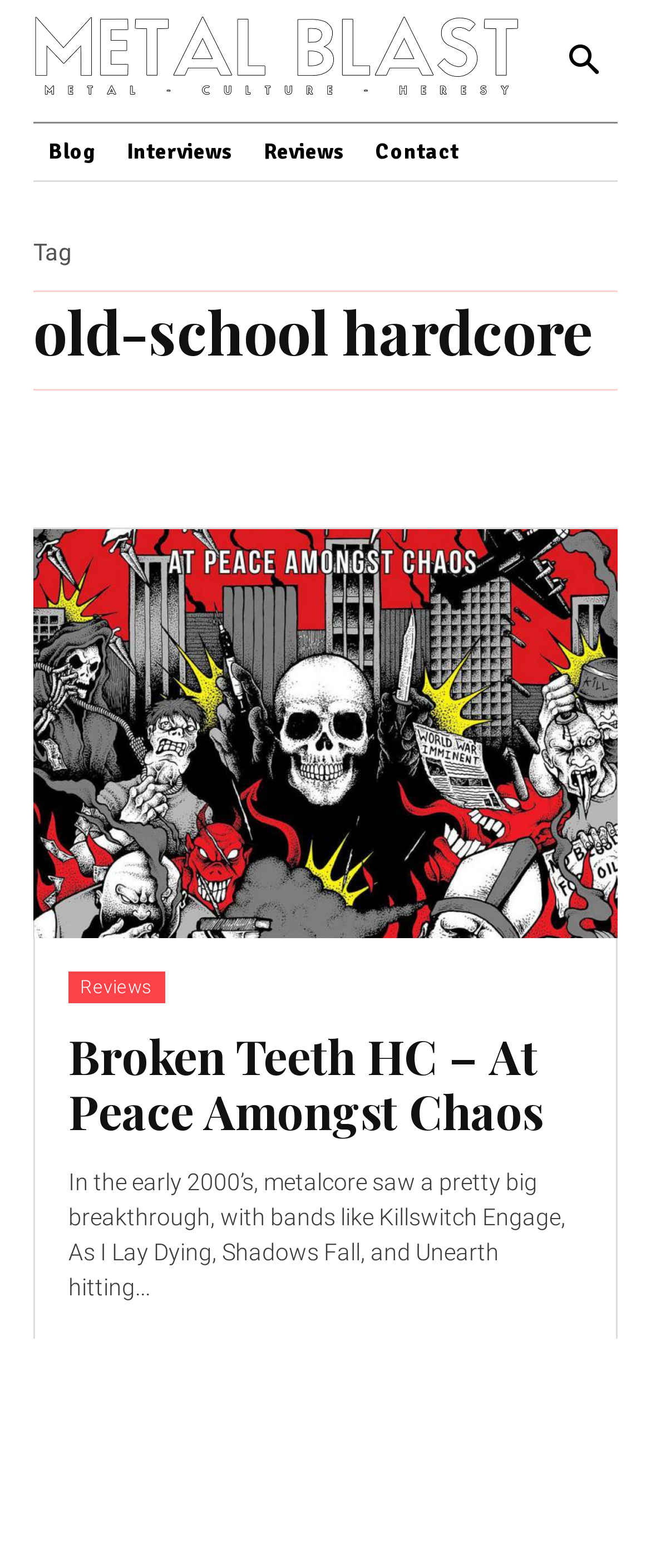What is the topic of the article or review?
Answer the question in as much detail as possible.

The text 'In the early 2000’s, metalcore saw a pretty big breakthrough...' suggests that the article or review is discussing the metalcore genre, specifically its development in the early 2000s.